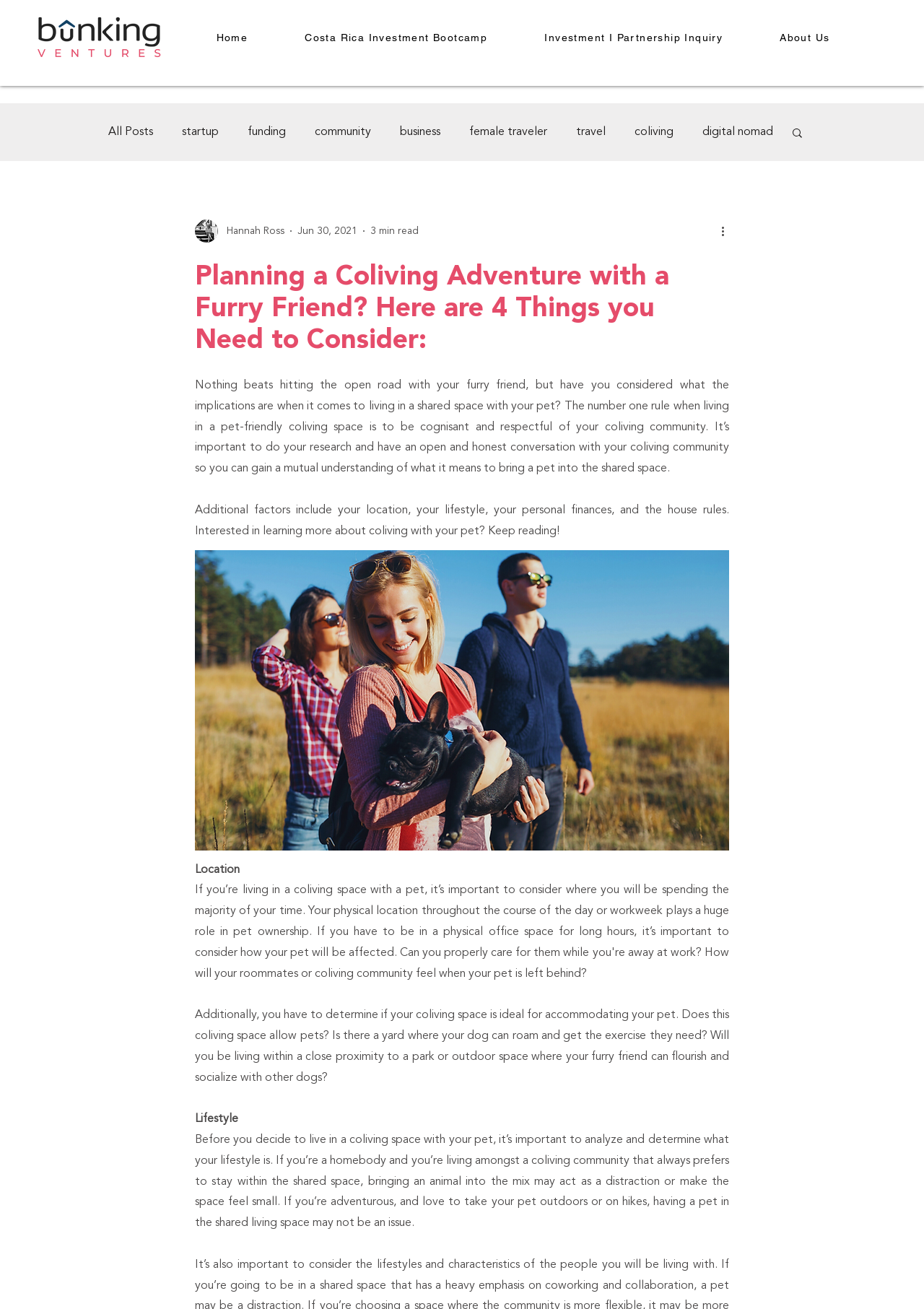Determine the bounding box coordinates of the region that needs to be clicked to achieve the task: "Learn more about coliving with your pet".

[0.211, 0.421, 0.789, 0.65]